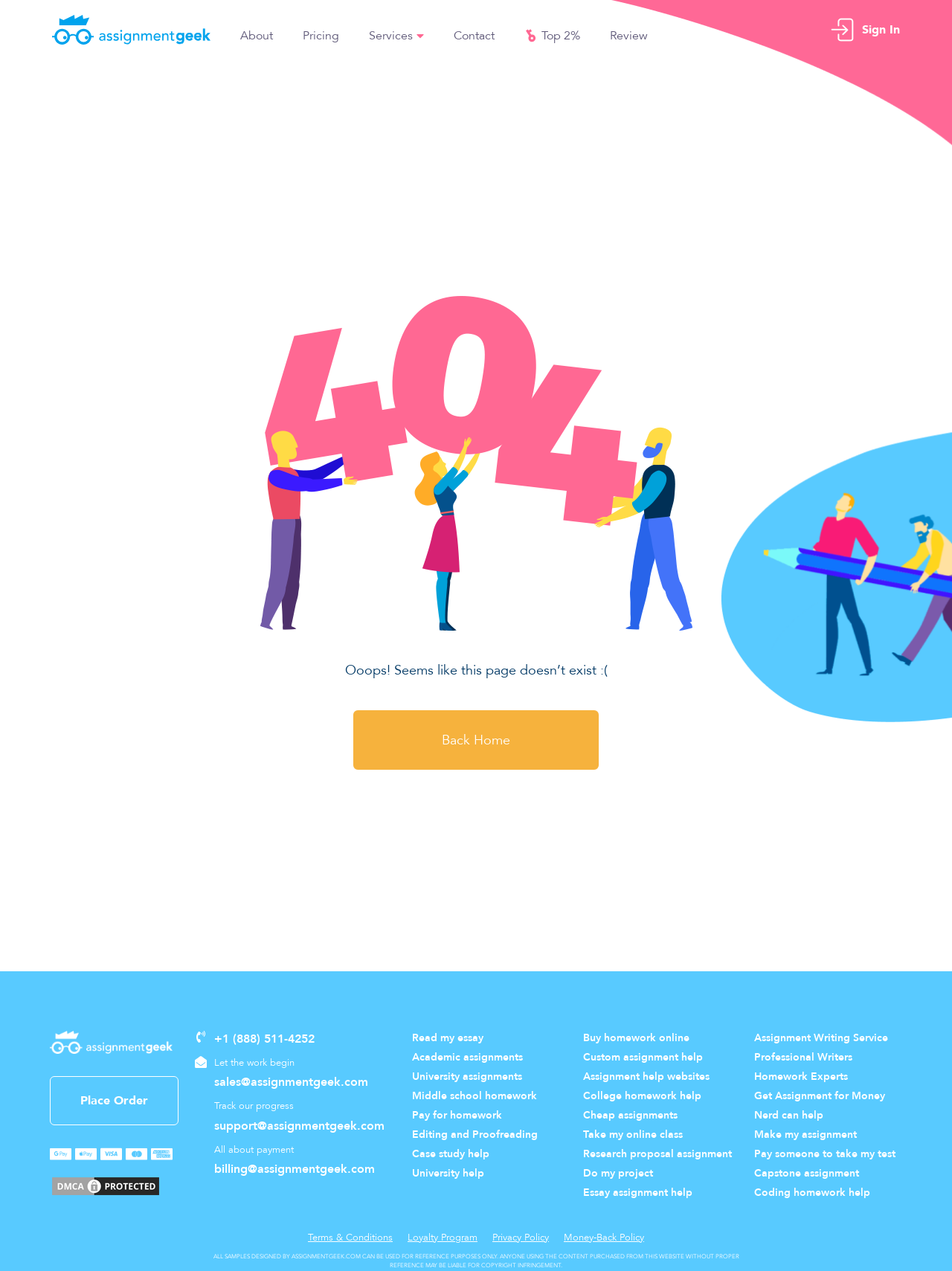What is the name of the website?
Look at the image and provide a short answer using one word or a phrase.

Assignment Geek